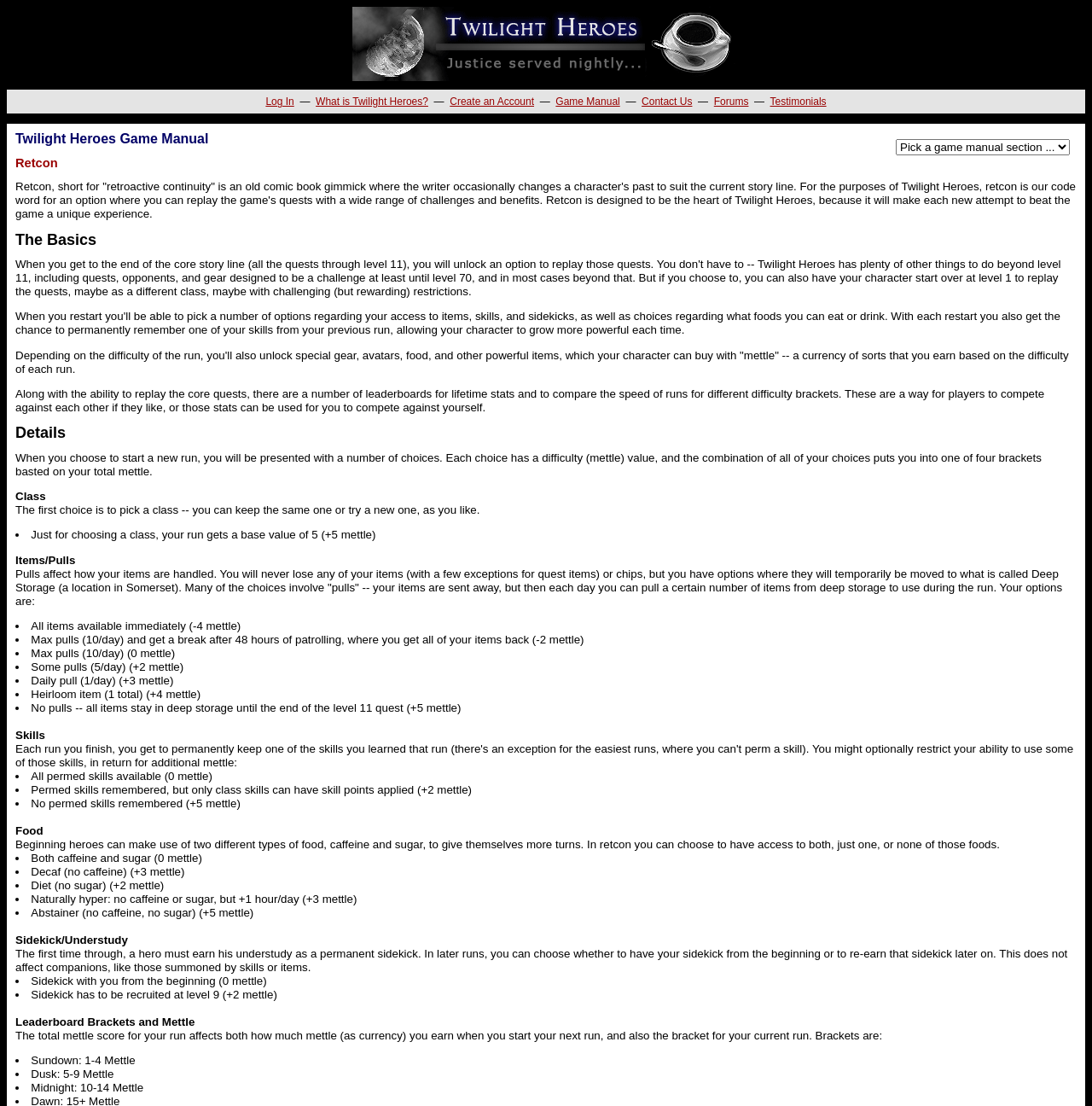What is the purpose of the leaderboard brackets?
Using the image, elaborate on the answer with as much detail as possible.

The leaderboard brackets are used to compare the speed of runs for different difficulty brackets, allowing players to compete against each other or themselves.